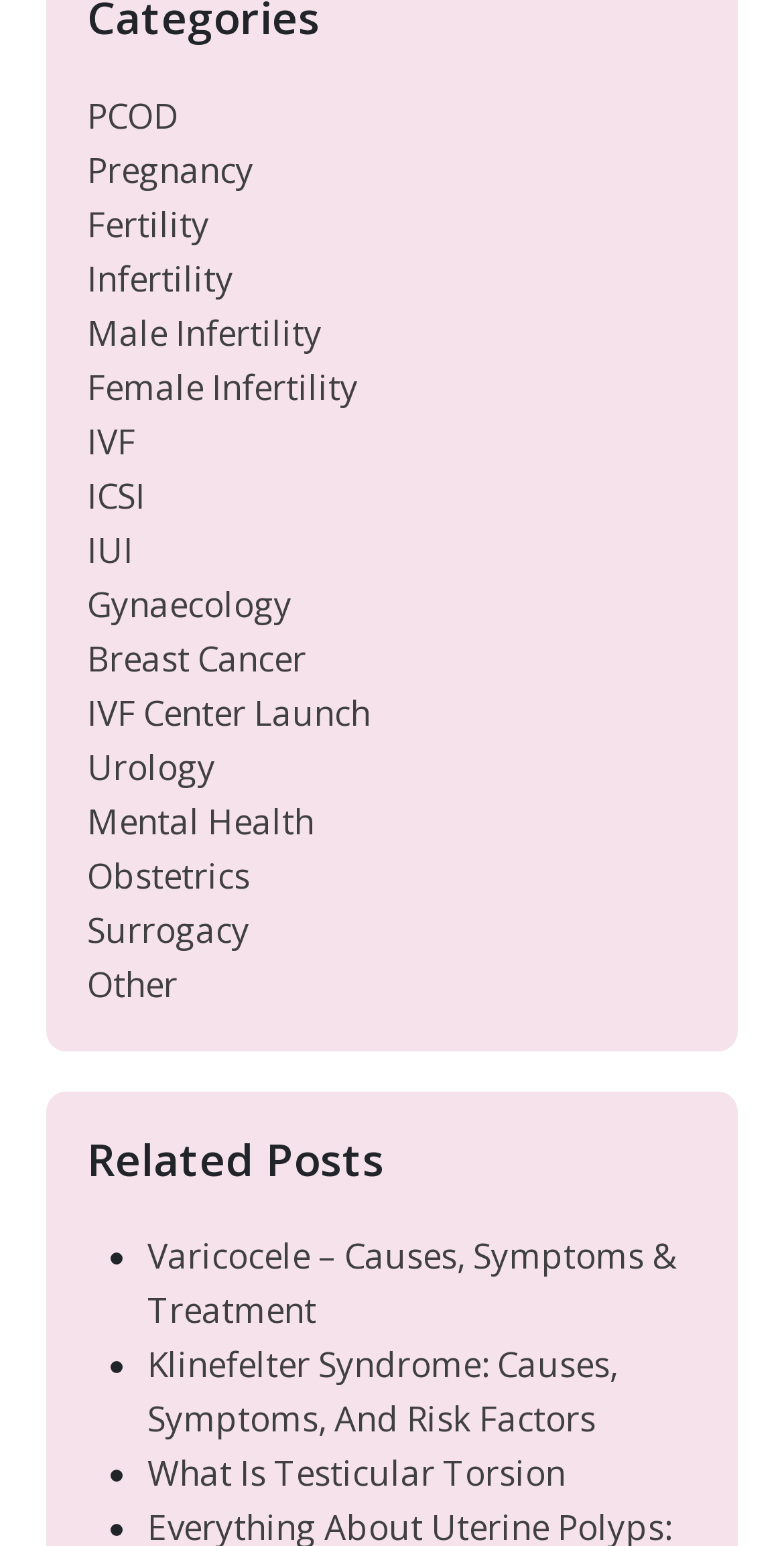Can you look at the image and give a comprehensive answer to the question:
Where is the 'Related Posts' section located?

The 'Related Posts' section is located at the bottom of the webpage, as indicated by its bounding box coordinates [0.111, 0.732, 0.889, 0.766], which has a relatively large y1 value compared to other elements.